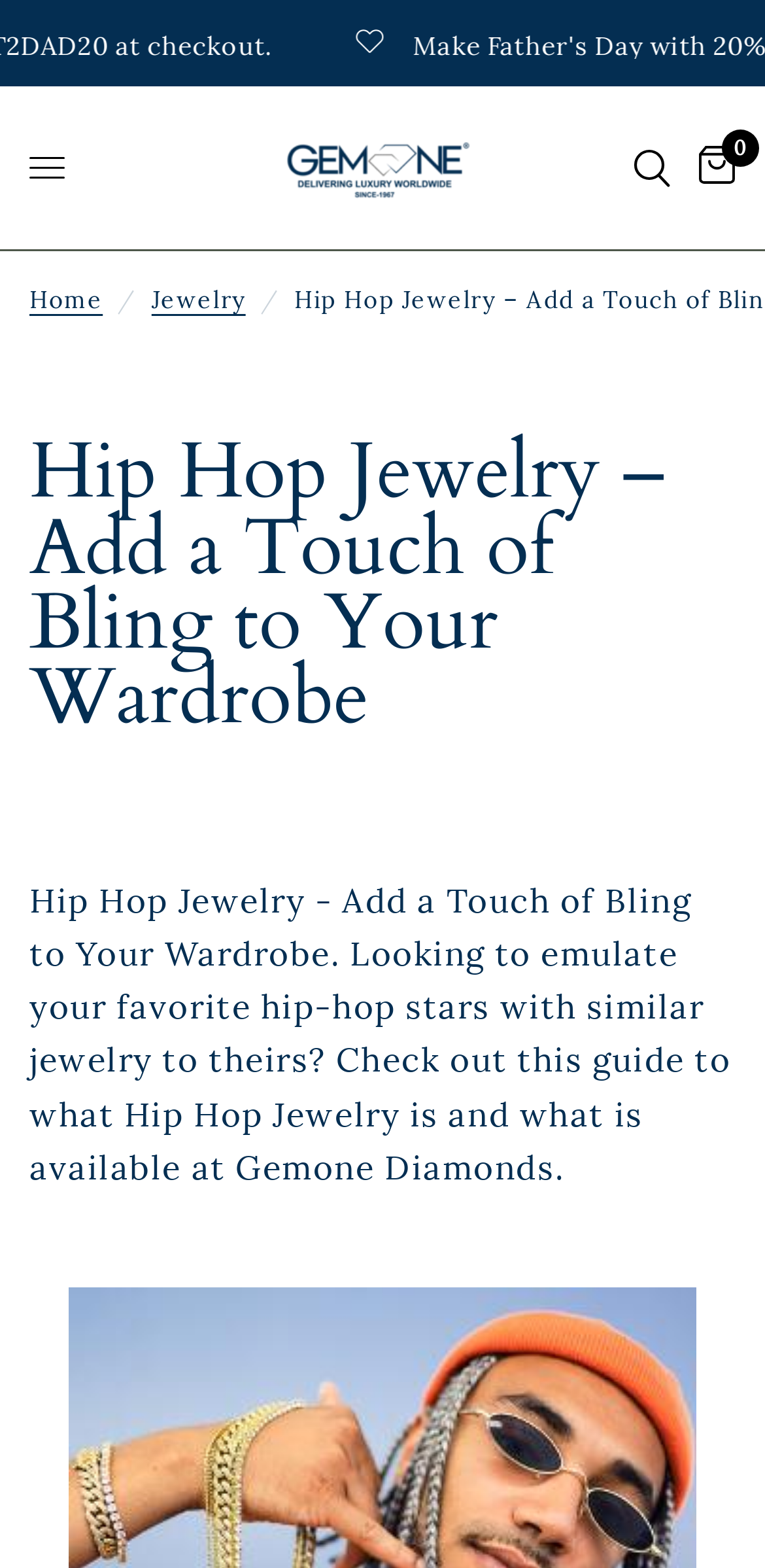Generate a thorough explanation of the webpage's elements.

This webpage is about Hip Hop Jewelry, specifically from Gemone Diamonds. At the top, there is a large image taking up most of the width, likely a banner or logo. Below the image, there is a section with a disclosure triangle, which is not expanded. 

To the right of the disclosure triangle, there is a link to Gemone Diamond with two identical images of the Gemone Diamond logo. Further to the right, there are two more links, one for Search and another with the number 0, each accompanied by a small image. 

On the top-left corner, there is a navigation menu with breadcrumbs, consisting of links to Home, Jewelry, and a separator in between. Below the navigation menu, there is a prominent heading that reads "Hip Hop Jewelry – Add a Touch of Bling to Your Wardrobe". 

The main content of the page is a block of text that summarizes what Hip Hop Jewelry is and what is available at Gemone Diamonds, mentioning that it's a guide for those who want to emulate their favorite hip-hop stars with similar jewelry.